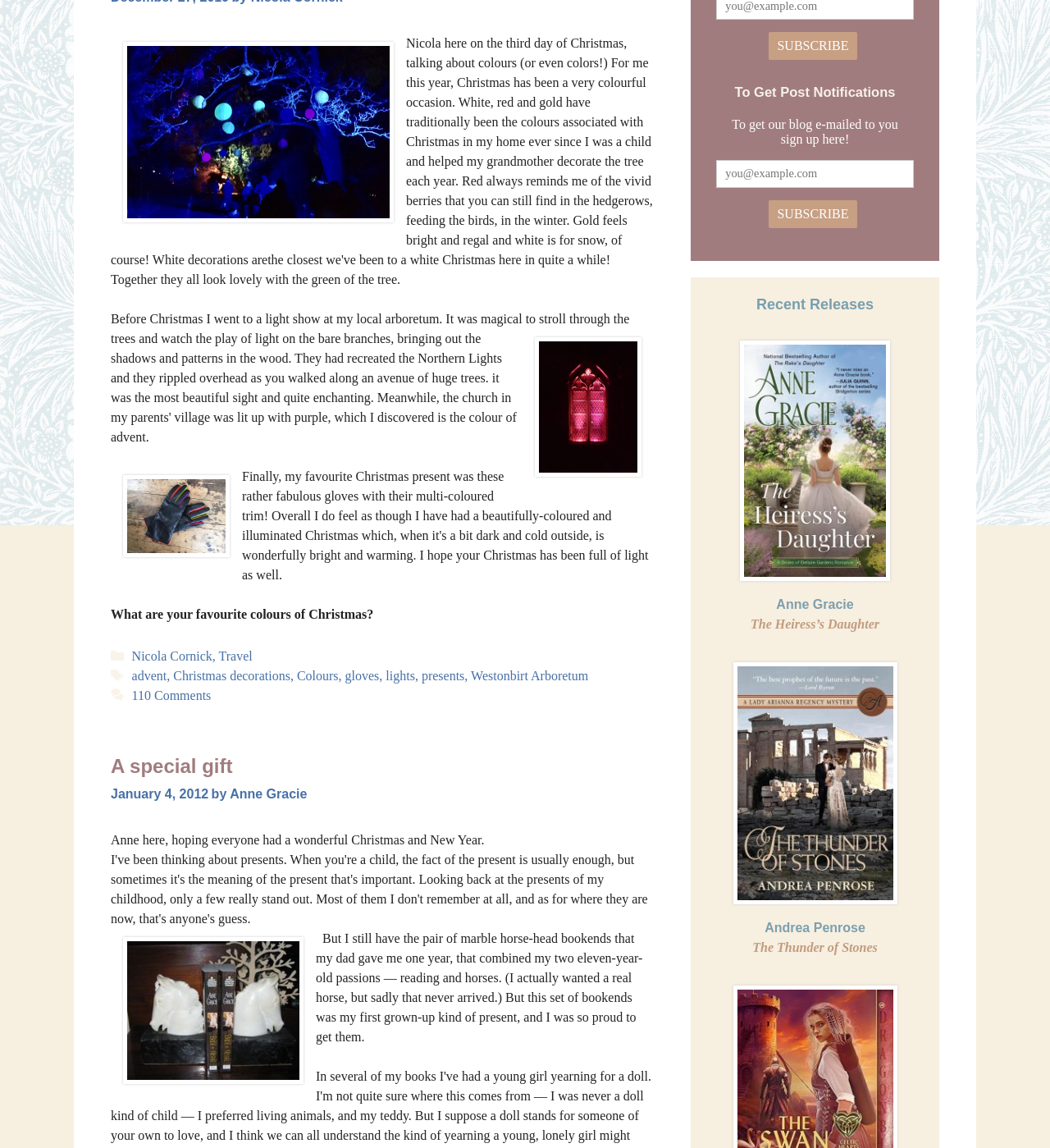Extract the bounding box coordinates for the described element: "Colours". The coordinates should be represented as four float numbers between 0 and 1: [left, top, right, bottom].

[0.283, 0.167, 0.322, 0.18]